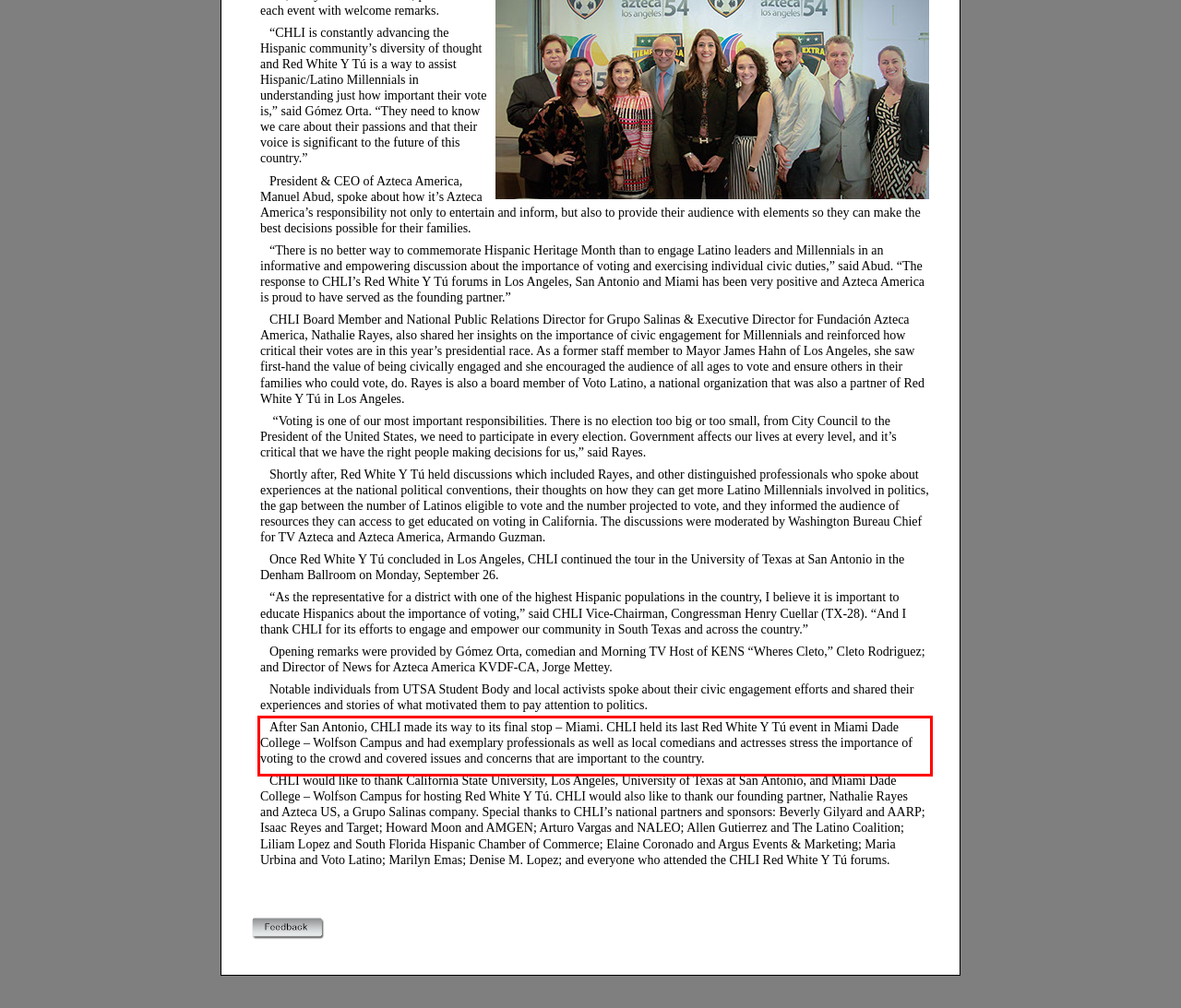Using the provided screenshot of a webpage, recognize and generate the text found within the red rectangle bounding box.

After San Antonio, CHLI made its way to its final stop – Miami. CHLI held its last Red White Y Tú event in Miami Dade College – Wolfson Campus and had exemplary professionals as well as local comedians and actresses stress the importance of voting to the crowd and covered issues and concerns that are important to the country.